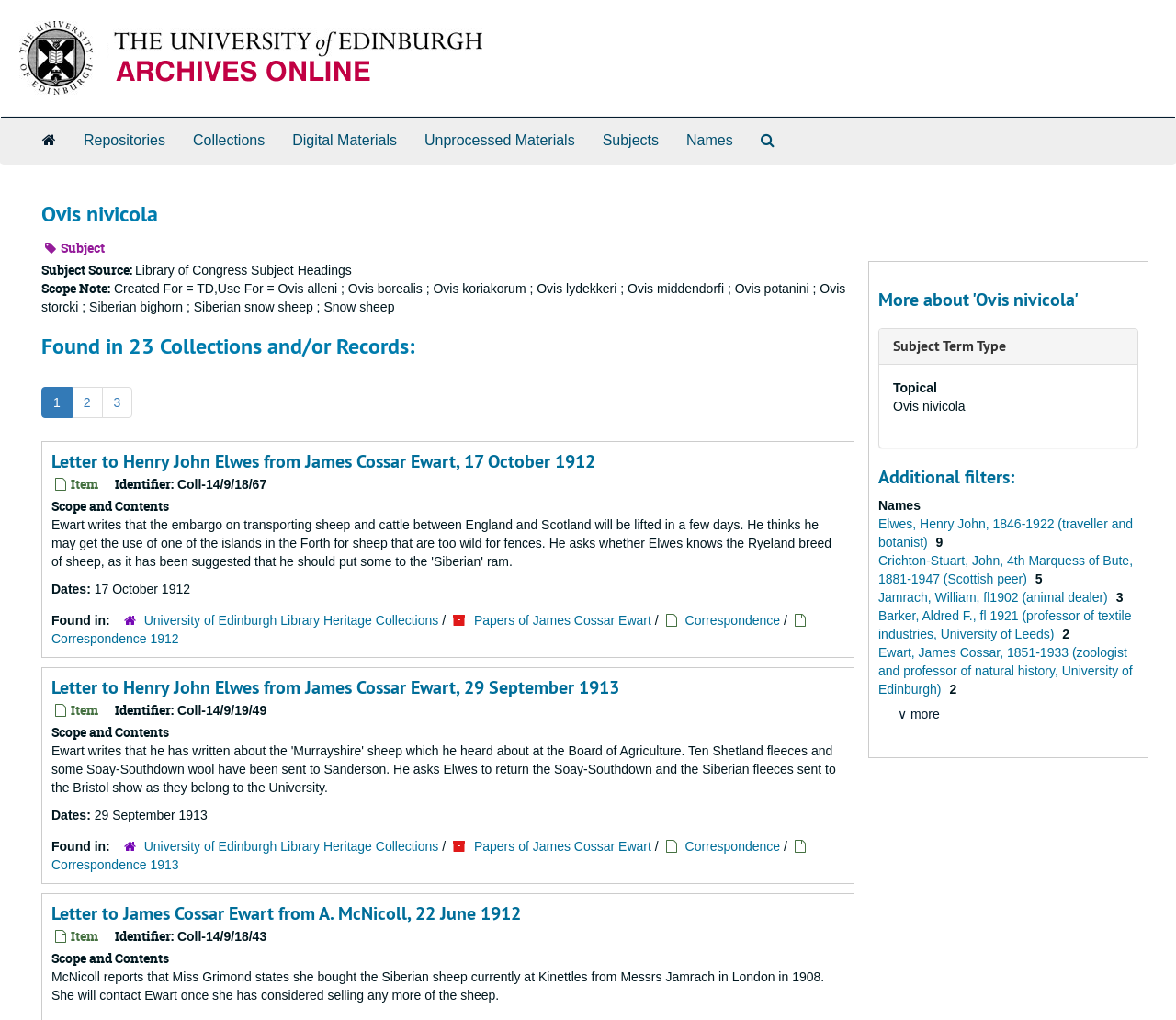Answer the following in one word or a short phrase: 
What is the identifier of the letter to Henry John Elwes from James Cossar Ewart?

Coll-14/9/18/67